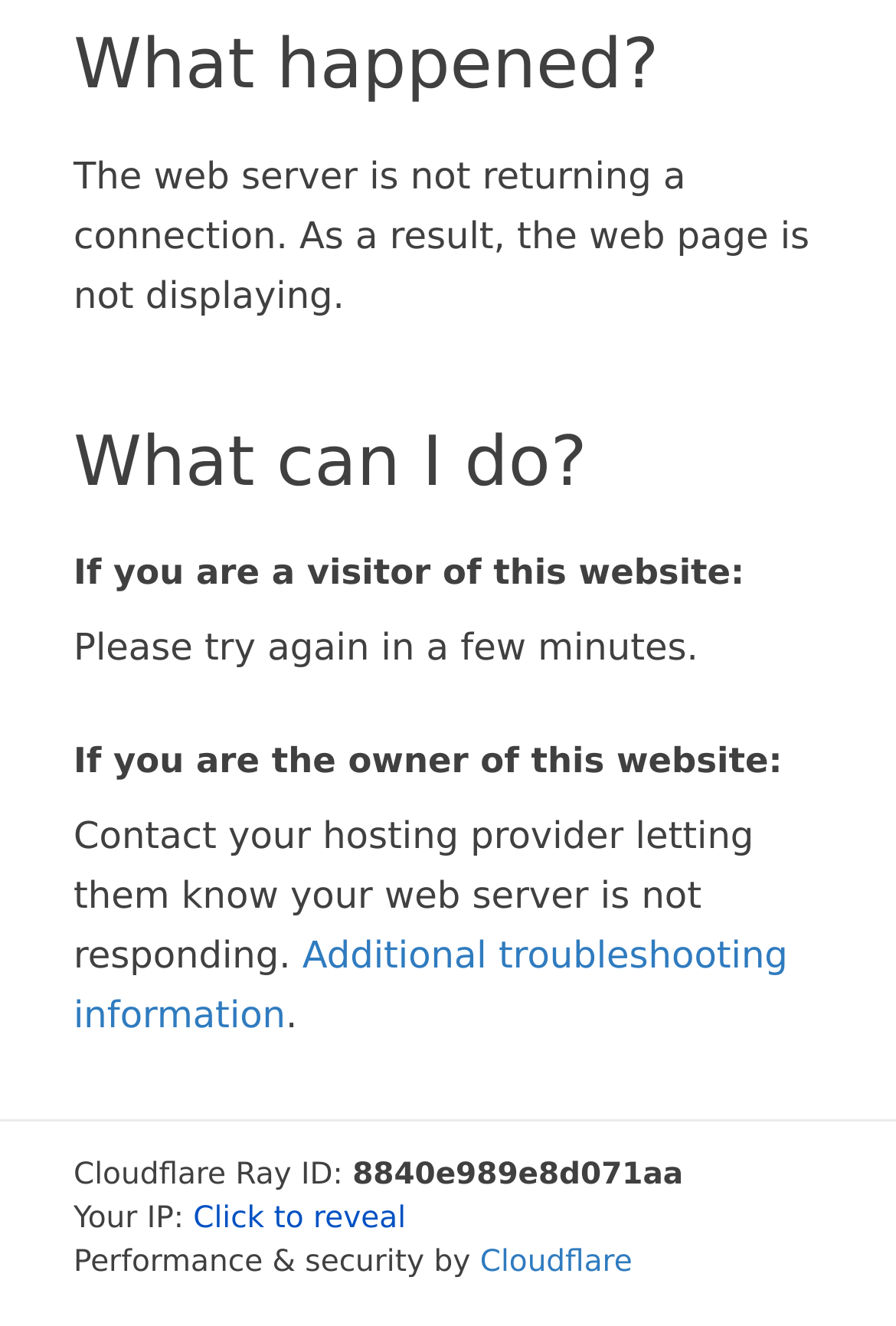Locate the bounding box of the UI element defined by this description: "Cloudflare". The coordinates should be given as four float numbers between 0 and 1, formatted as [left, top, right, bottom].

[0.536, 0.94, 0.706, 0.966]